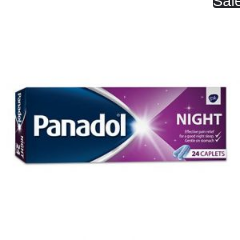How many caplets are in the box?
Please describe in detail the information shown in the image to answer the question.

According to the caption, the box of 'Panadol Night' contains 24 caplets, which are designed to provide effective pain relief and aid in a good night's sleep.